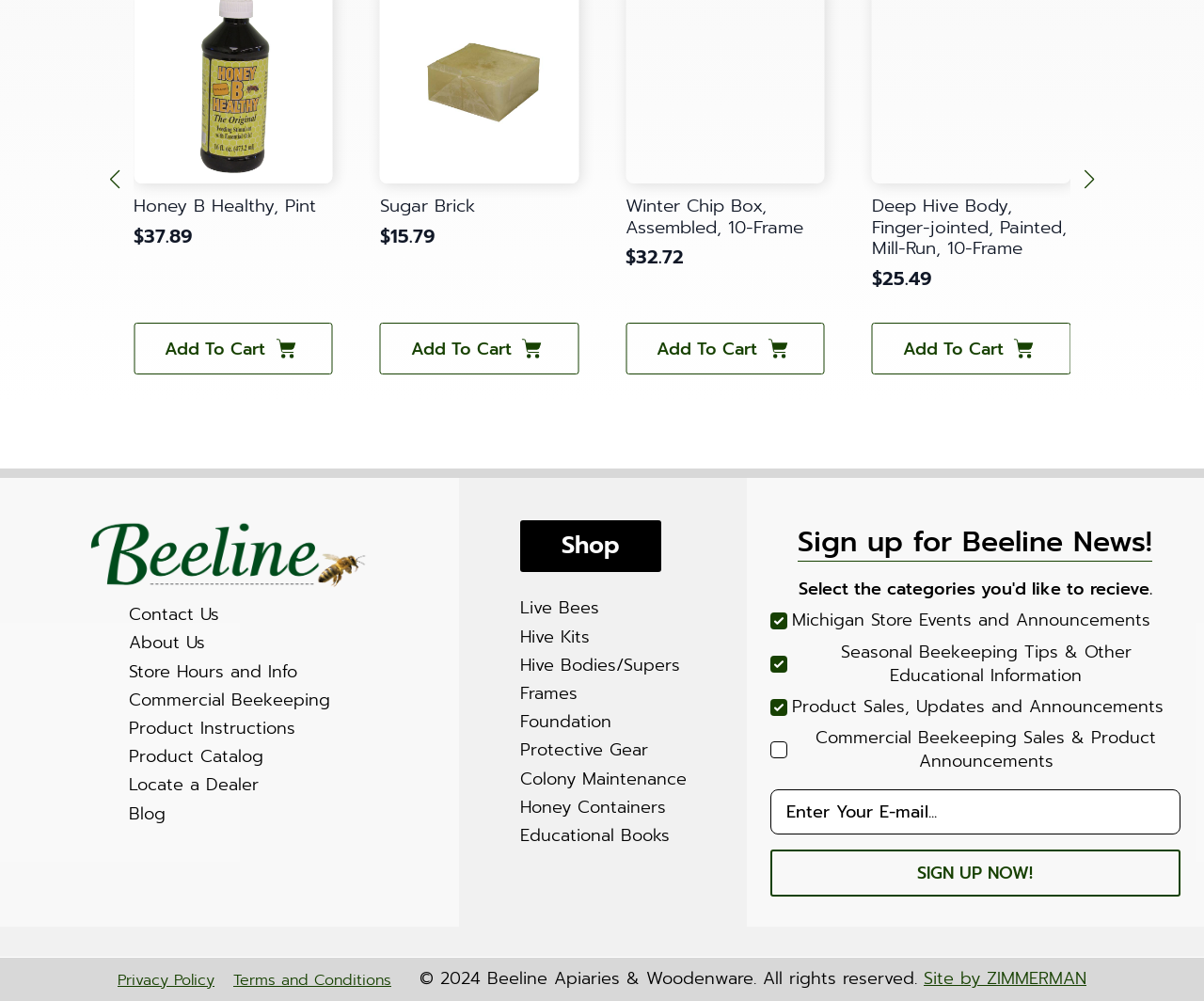What is the purpose of the checkbox group? Analyze the screenshot and reply with just one word or a short phrase.

Select categories for Beeline News